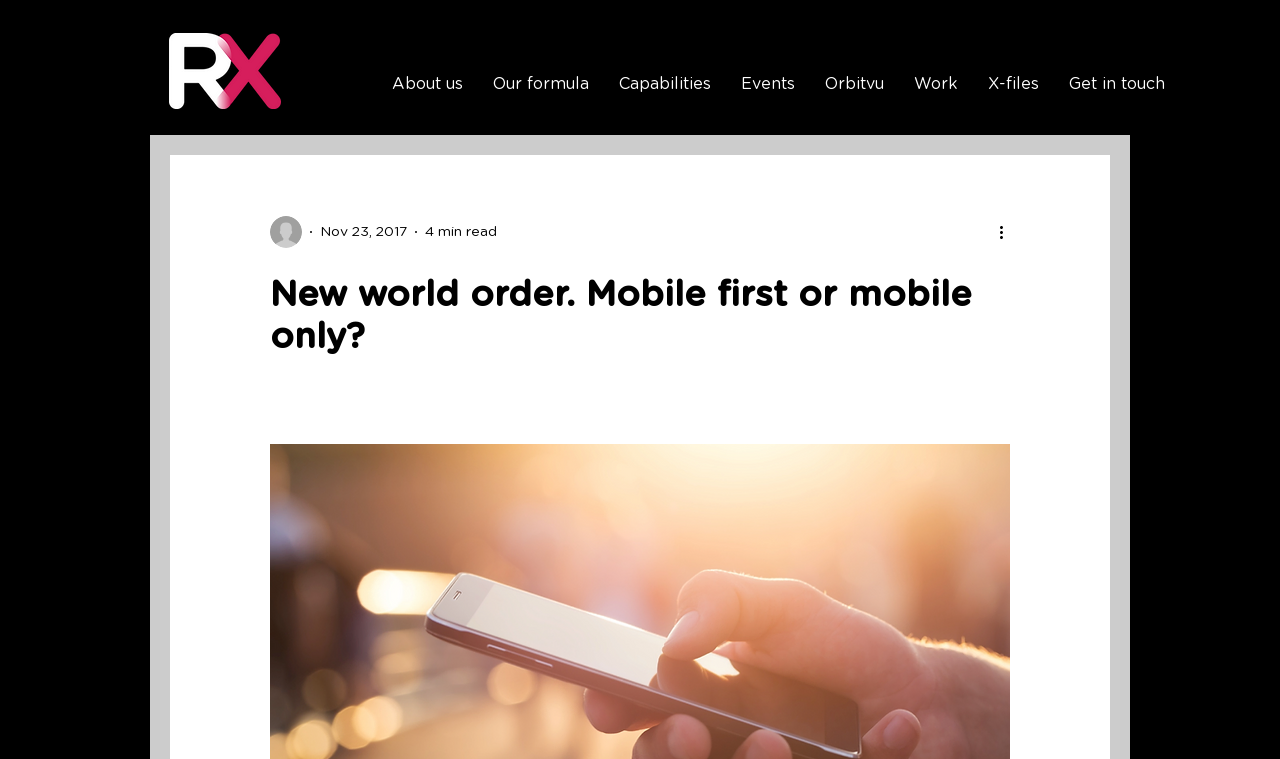Find the primary header on the webpage and provide its text.

New world order. Mobile first or mobile only?